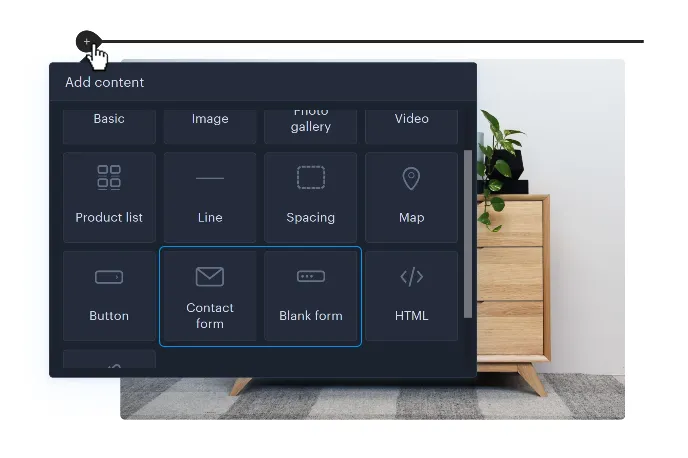Provide a comprehensive description of the image.

The image showcases a user interface element for adding content to a website or application. It features a dark overlay with a grid layout displaying various options like "Basic," "Image," "Photo gallery," "Video," and more. Prominently highlighted in the center are two options: "Contact form" and "Blank form," emphasizing the user’s ability to incorporate these templates into their design. In the background, a stylish interior scene with a wooden cabinet and decorative plant hints at a modern, inviting setting. The presence of a cursor suggests active user engagement, indicating that the user is currently in the process of selecting a content type to enhance their site.